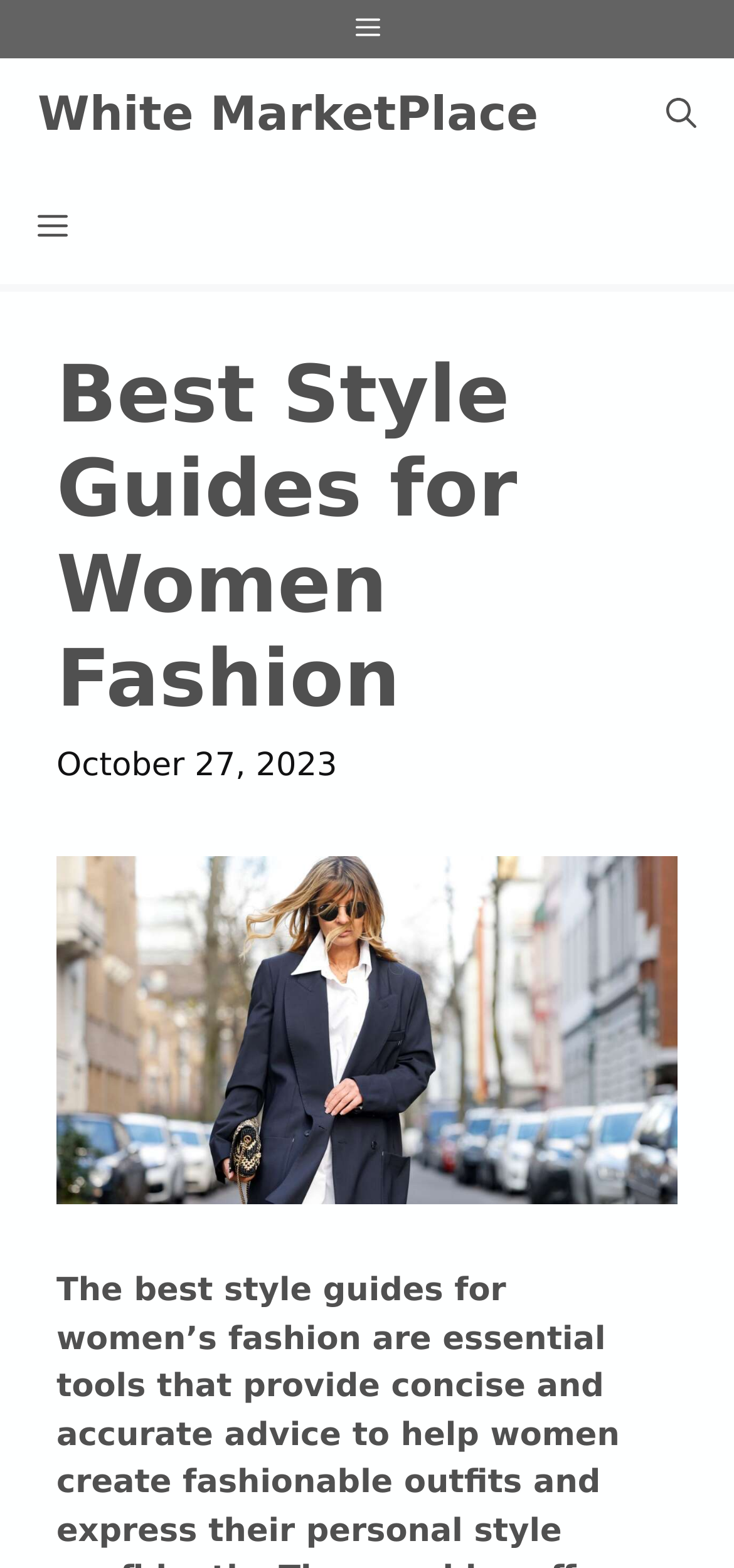Determine the bounding box coordinates of the UI element described by: "Menu".

[0.0, 0.109, 0.144, 0.181]